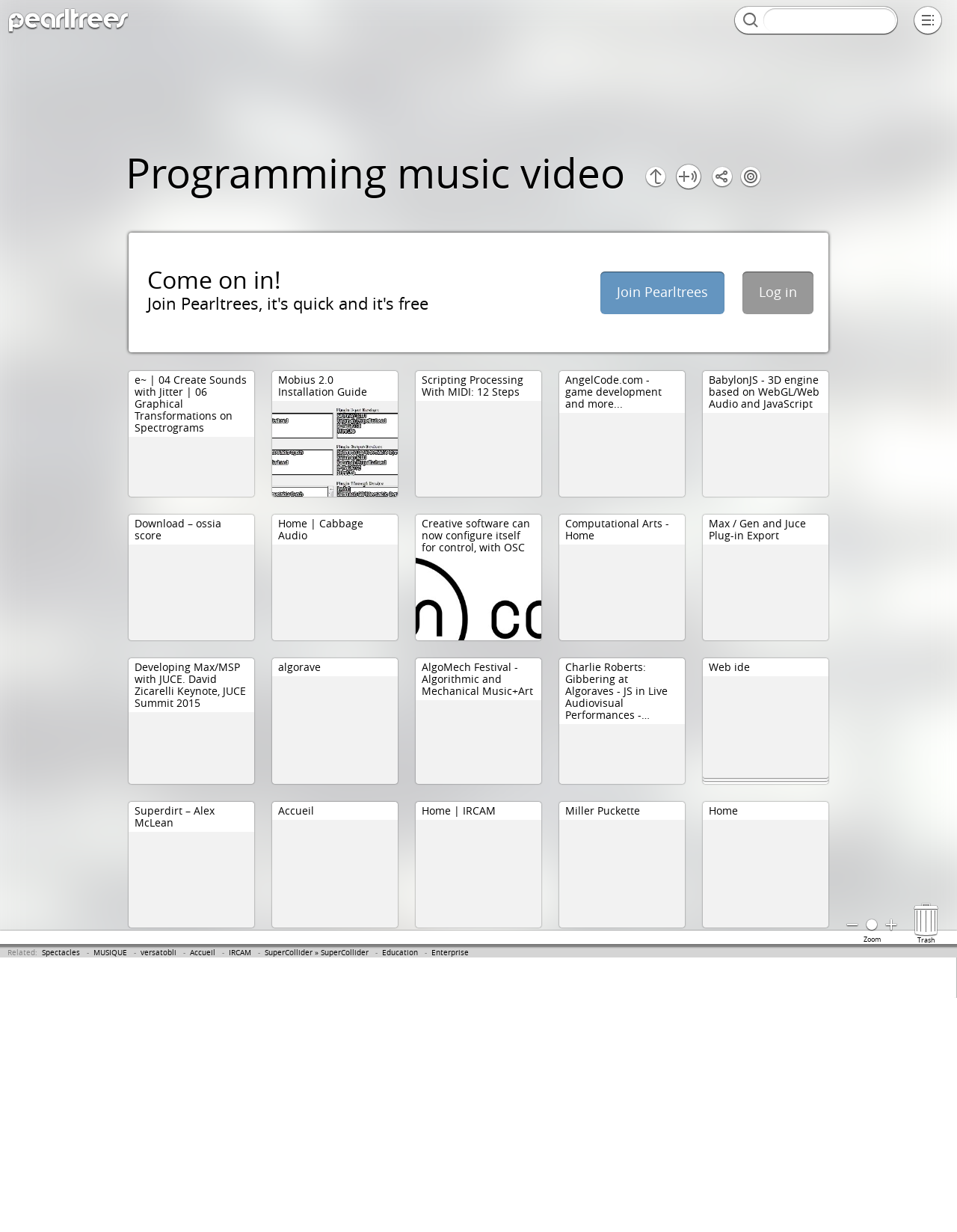Determine the coordinates of the bounding box for the clickable area needed to execute this instruction: "Click on the 'Previous post: Effective Methods and Tips for Unclogging Deep Pipes' link".

None